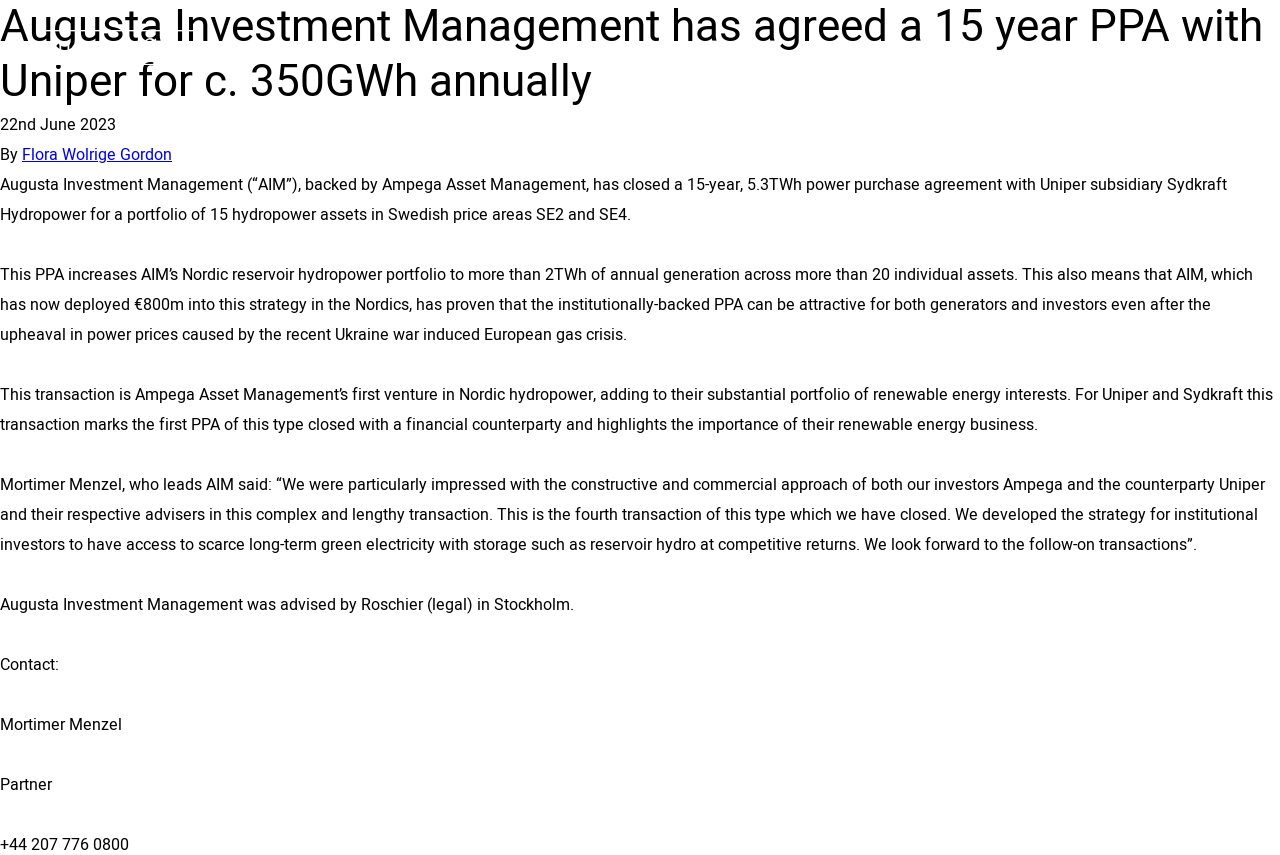Using the element description provided, determine the bounding box coordinates in the format (top-left x, top-left y, bottom-right x, bottom-right y). Ensure that all values are floating point numbers between 0 and 1. Element description: News & Events

[0.891, 0.043, 0.969, 0.064]